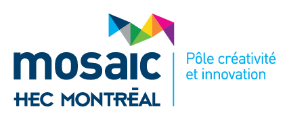Based on the image, please elaborate on the answer to the following question:
What shapes are above the text in the logo?

The question inquires about the shapes present above the text in the logo. The caption describes these shapes as colorful geometric shapes in various shades, including blue, green, yellow, and pink, which symbolize creativity and diversity.